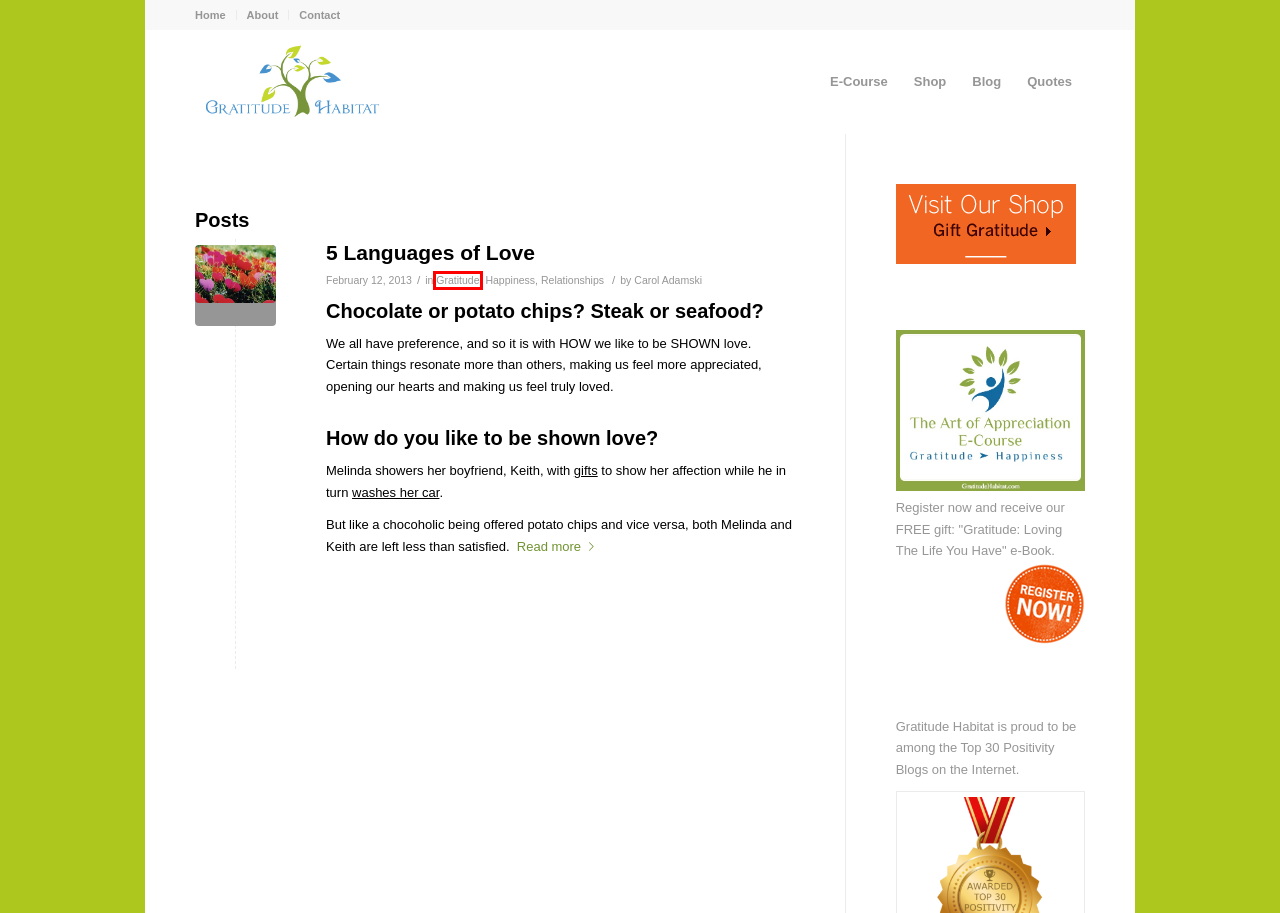Analyze the given webpage screenshot and identify the UI element within the red bounding box. Select the webpage description that best matches what you expect the new webpage to look like after clicking the element. Here are the candidates:
A. 5 Languages of Love – Gratitude Habitat
B. Gratitude Habitat
C. Art of Appreciation E-Course – Gratitude Habitat
D. Happiness – Gratitude Habitat
E. Contact – Gratitude Habitat
F. Gratitude – Gratitude Habitat
G. Relationships – Gratitude Habitat
H. Shop – Gratitude Habitat

F